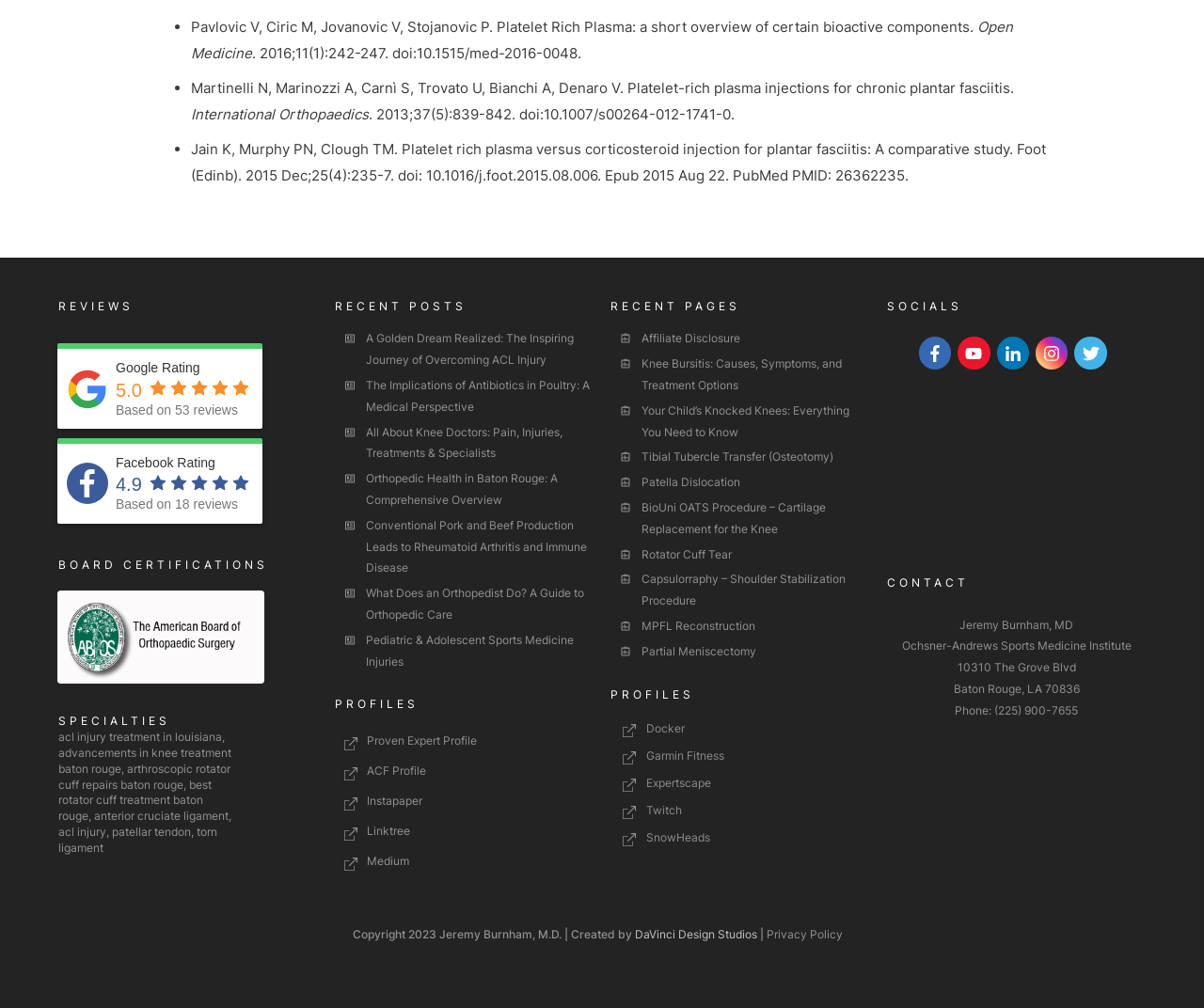Identify the bounding box coordinates of the region I need to click to complete this instruction: "Check the Facebook Rating".

[0.096, 0.452, 0.179, 0.466]